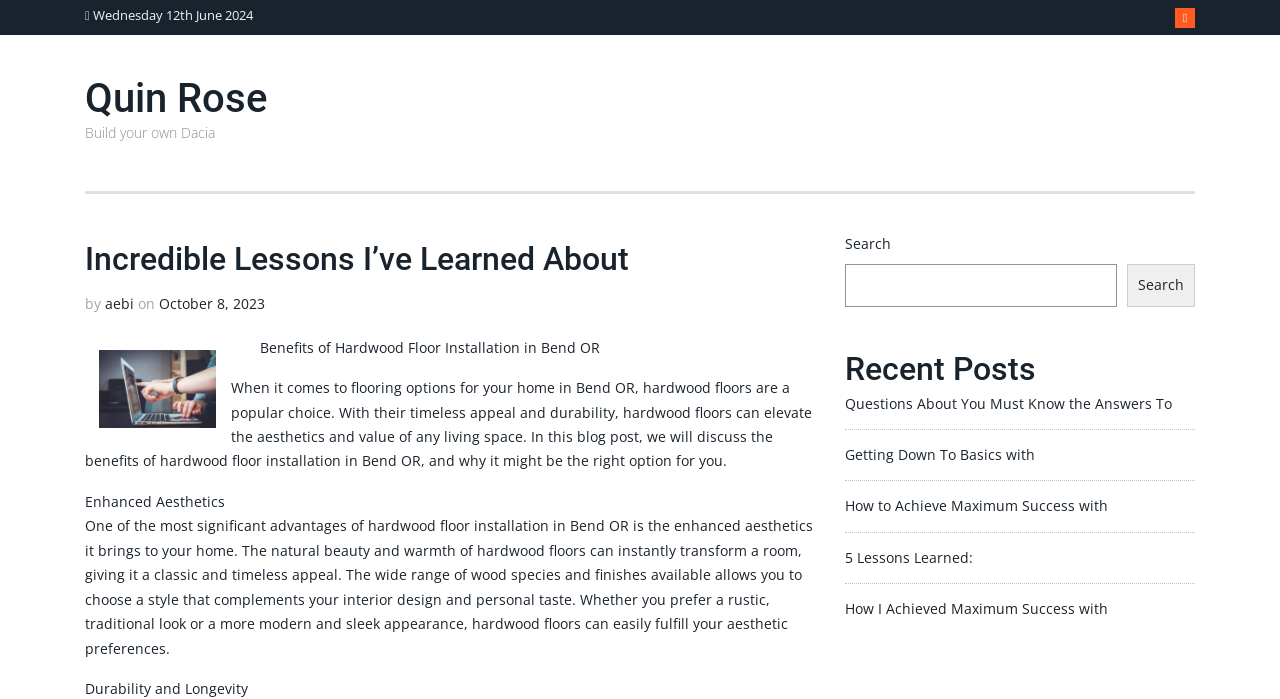Locate the bounding box coordinates of the clickable part needed for the task: "Follow us on Facebook".

None